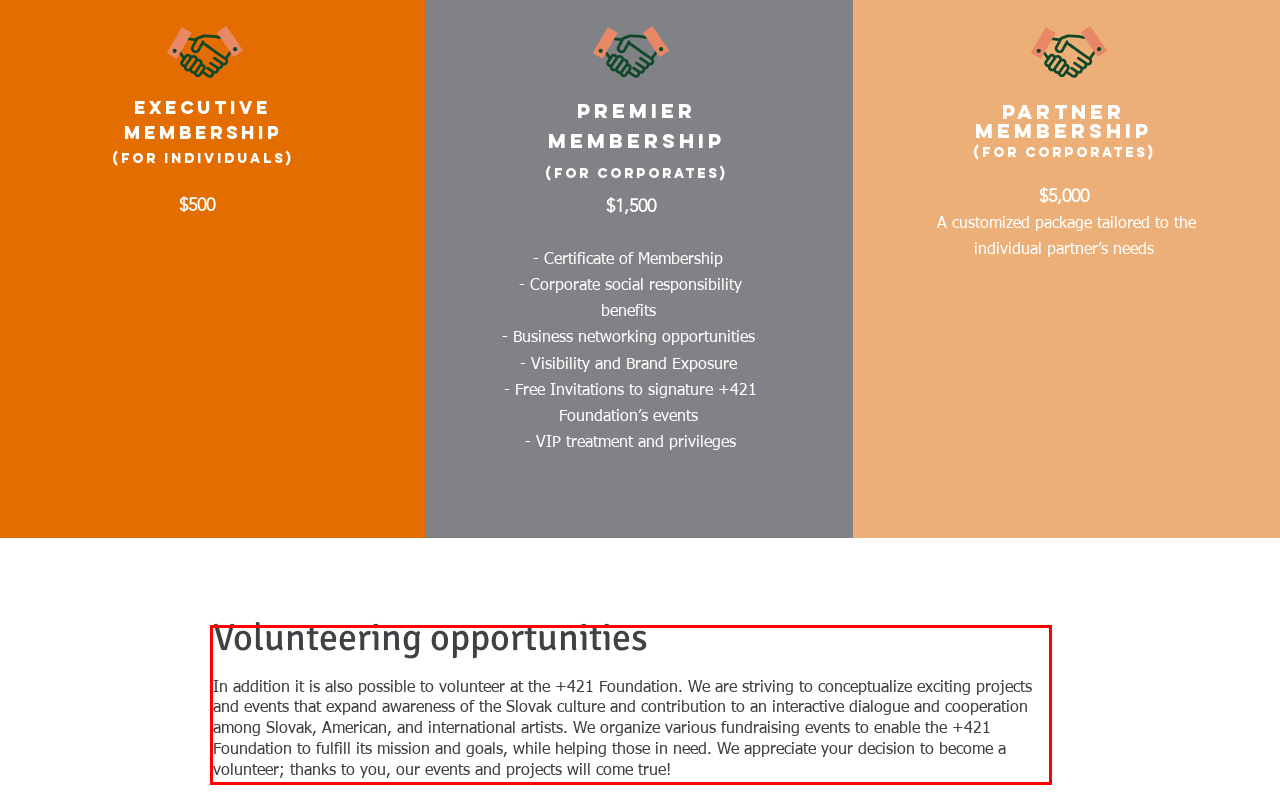Identify the text inside the red bounding box in the provided webpage screenshot and transcribe it.

Volunteering opportunities In addition it is also possible to volunteer at the +421 Foundation. We are striving to conceptualize exciting projects and events that expand awareness of the Slovak culture and contribution to an interactive dialogue and cooperation among Slovak, American, and international artists. We organize various fundraising events to enable the +421 Foundation to fulfill its mission and goals, while helping those in need. We appreciate your decision to become a volunteer; thanks to you, our events and projects will come true!